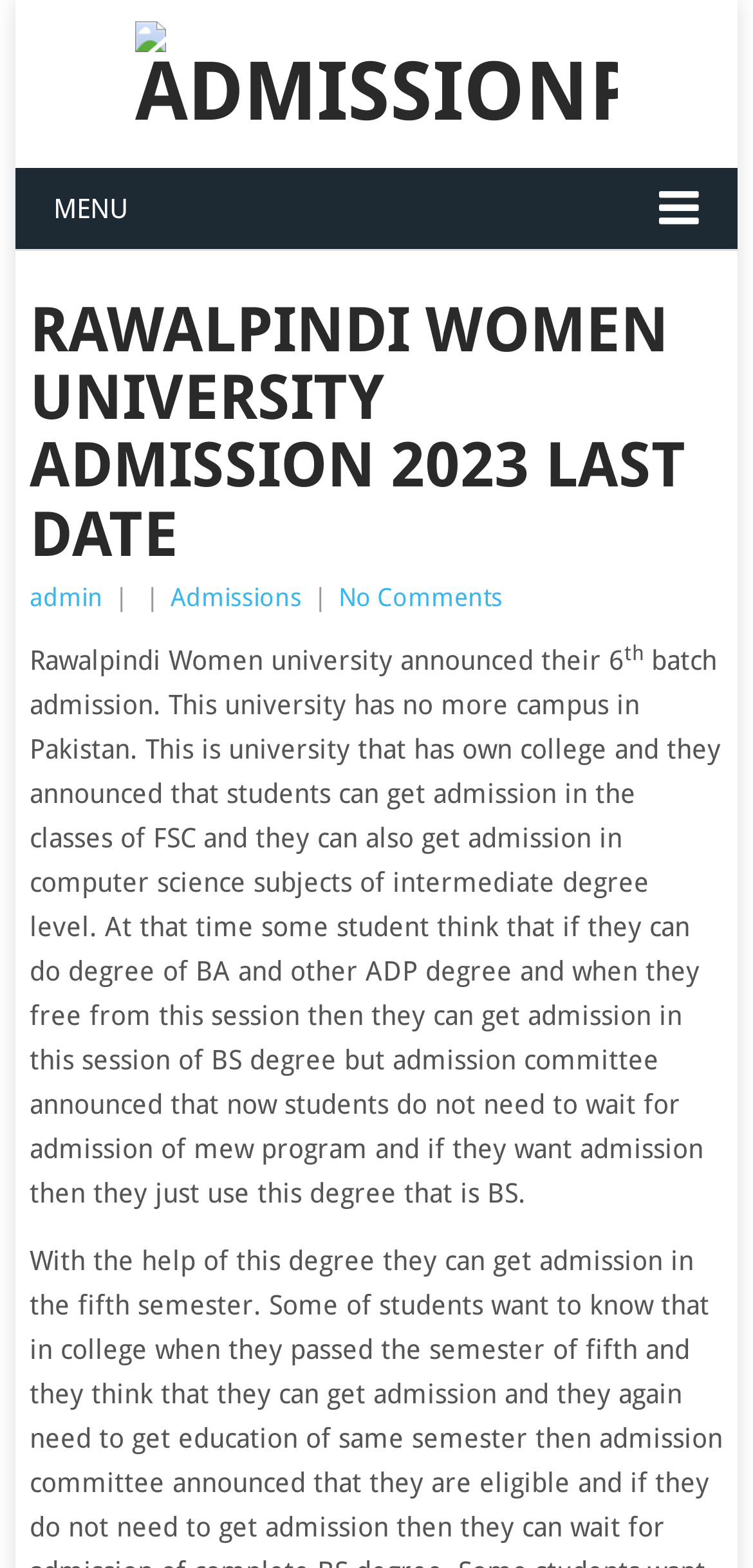Utilize the details in the image to give a detailed response to the question: What is the purpose of the webpage?

I inferred the answer by understanding the overall content of the webpage, which provides information about the admission process and requirements of Rawalpindi Women University, indicating that the purpose of the webpage is to provide admission information.